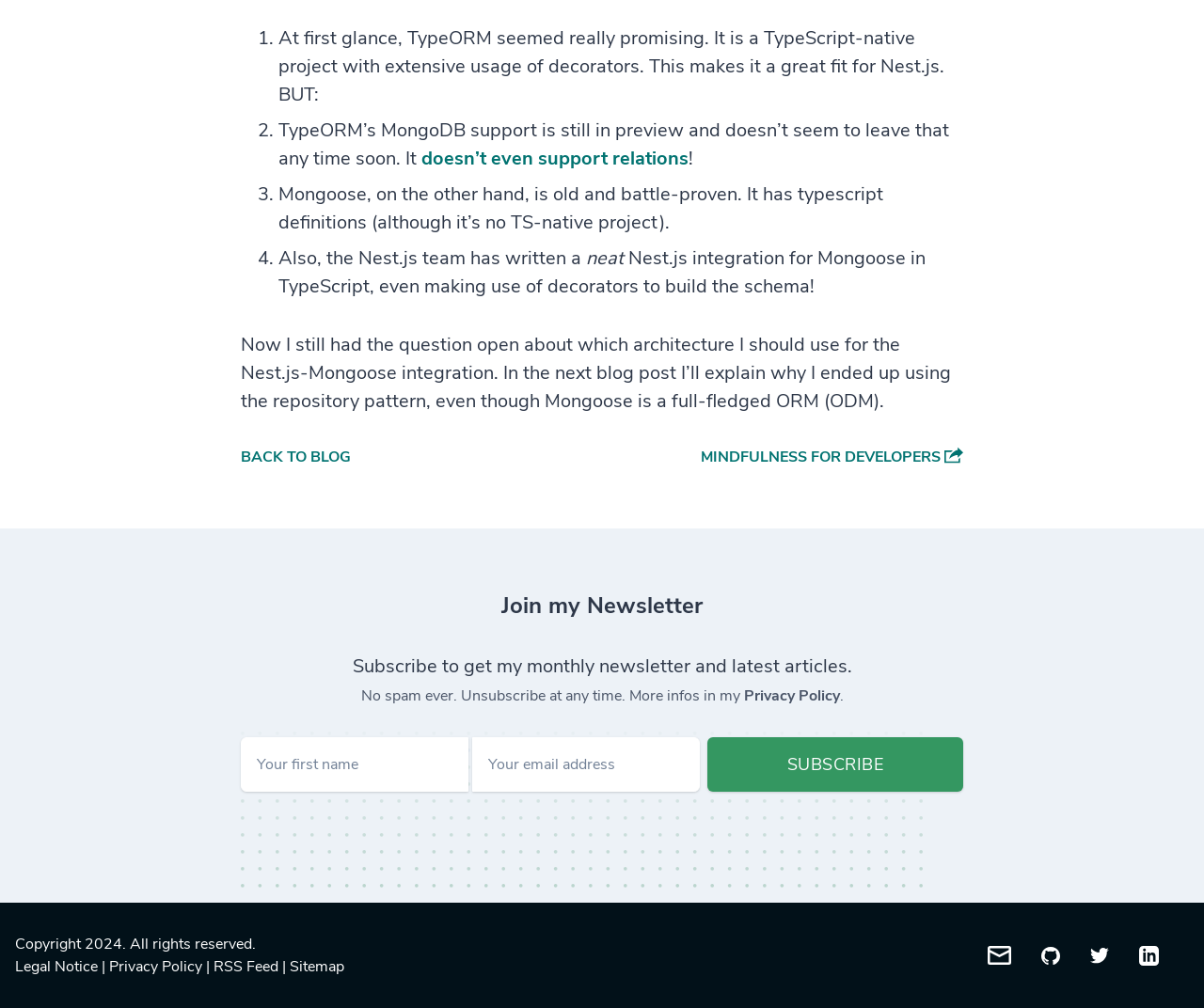Please find the bounding box for the following UI element description. Provide the coordinates in (top-left x, top-left y, bottom-right x, bottom-right y) format, with values between 0 and 1: Subscribe

[0.588, 0.732, 0.8, 0.786]